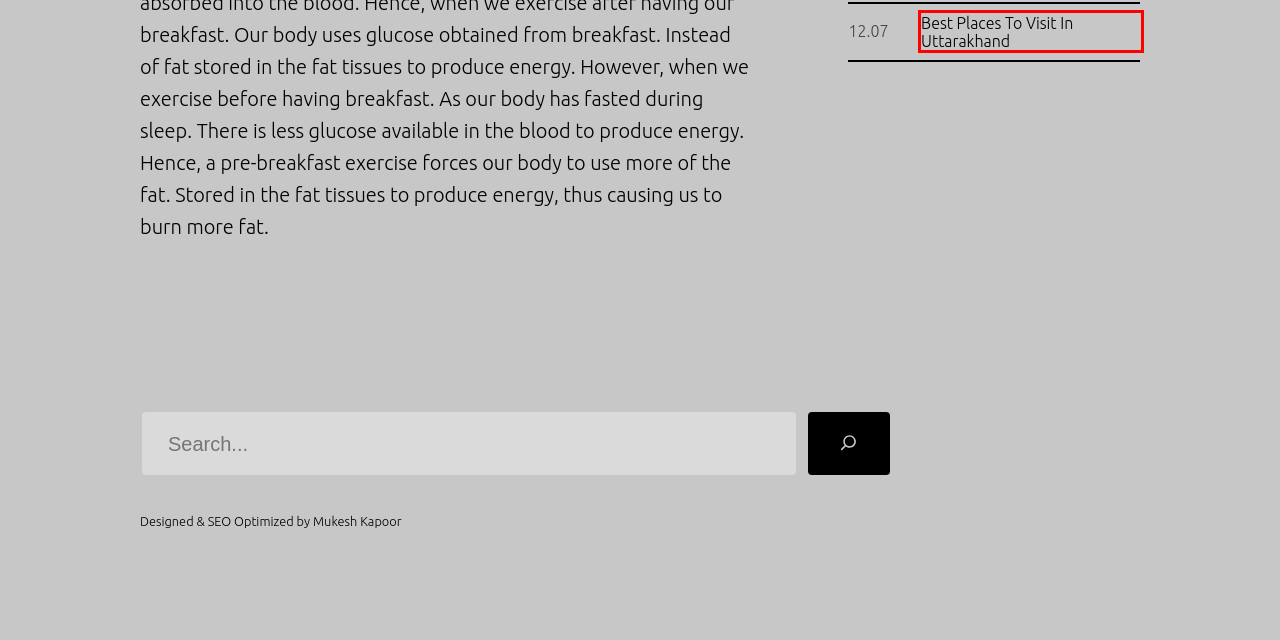You have a screenshot of a webpage with a red bounding box highlighting a UI element. Your task is to select the best webpage description that corresponds to the new webpage after clicking the element. Here are the descriptions:
A. Best Places To Visit In Uttarakhand
B. Study LAW in Canada
C. News Archives - e akhabaar
D. Education Archives - e akhabaar
E. Jobs Archives - e akhabaar
F. Health Archives - e akhabaar
G. Finance Archives - e akhabaar
H. Requirements to study in canada for international students in 2024

A